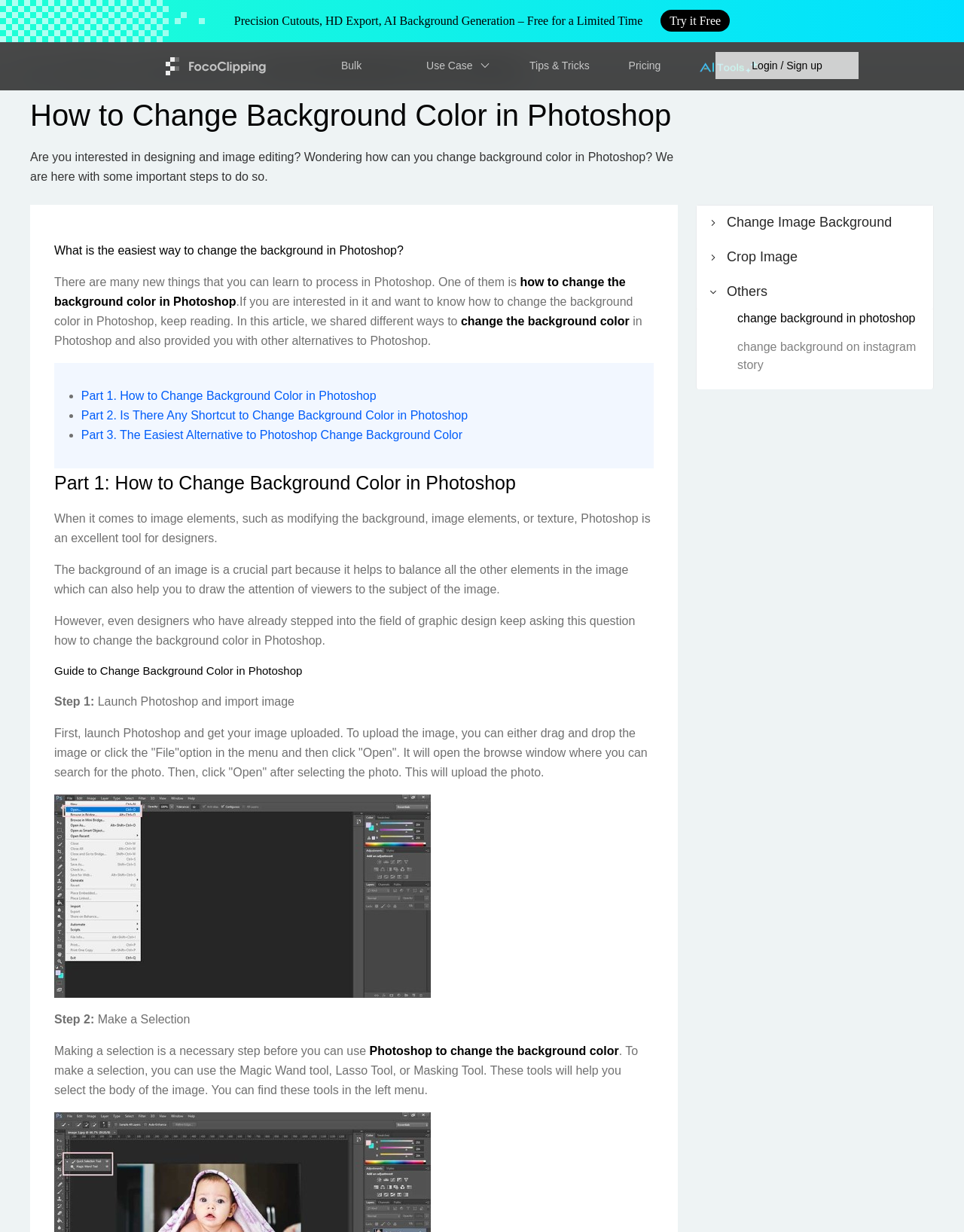What is the purpose of the 'Launch Photoshop and import image' step?
Please provide a single word or phrase as your answer based on the screenshot.

To upload the image